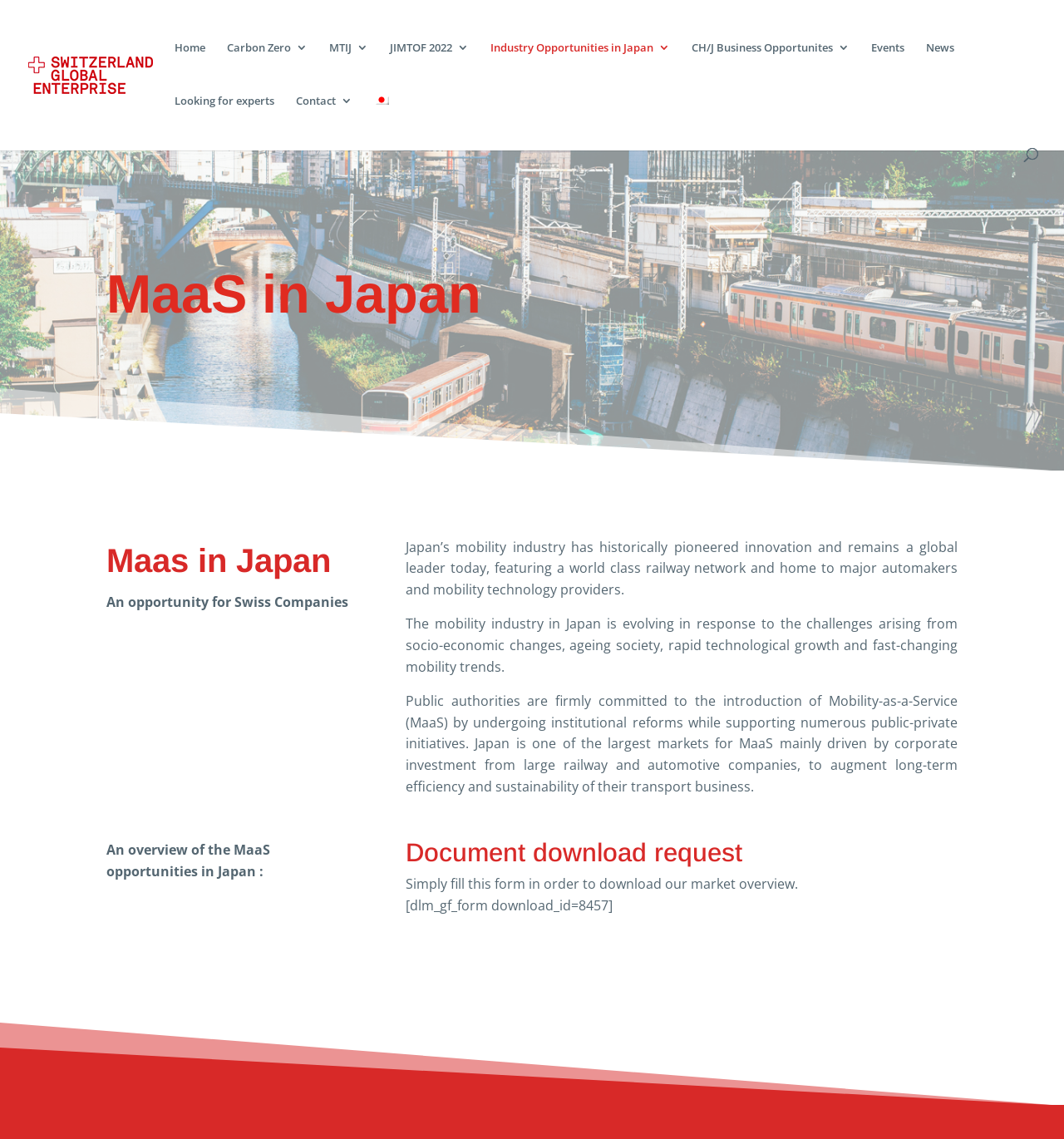What is the goal of public authorities in Japan?
Provide a well-explained and detailed answer to the question.

According to the webpage, public authorities in Japan are firmly committed to introducing Mobility-as-a-Service (MaaS) through institutional reforms and supporting public-private initiatives.